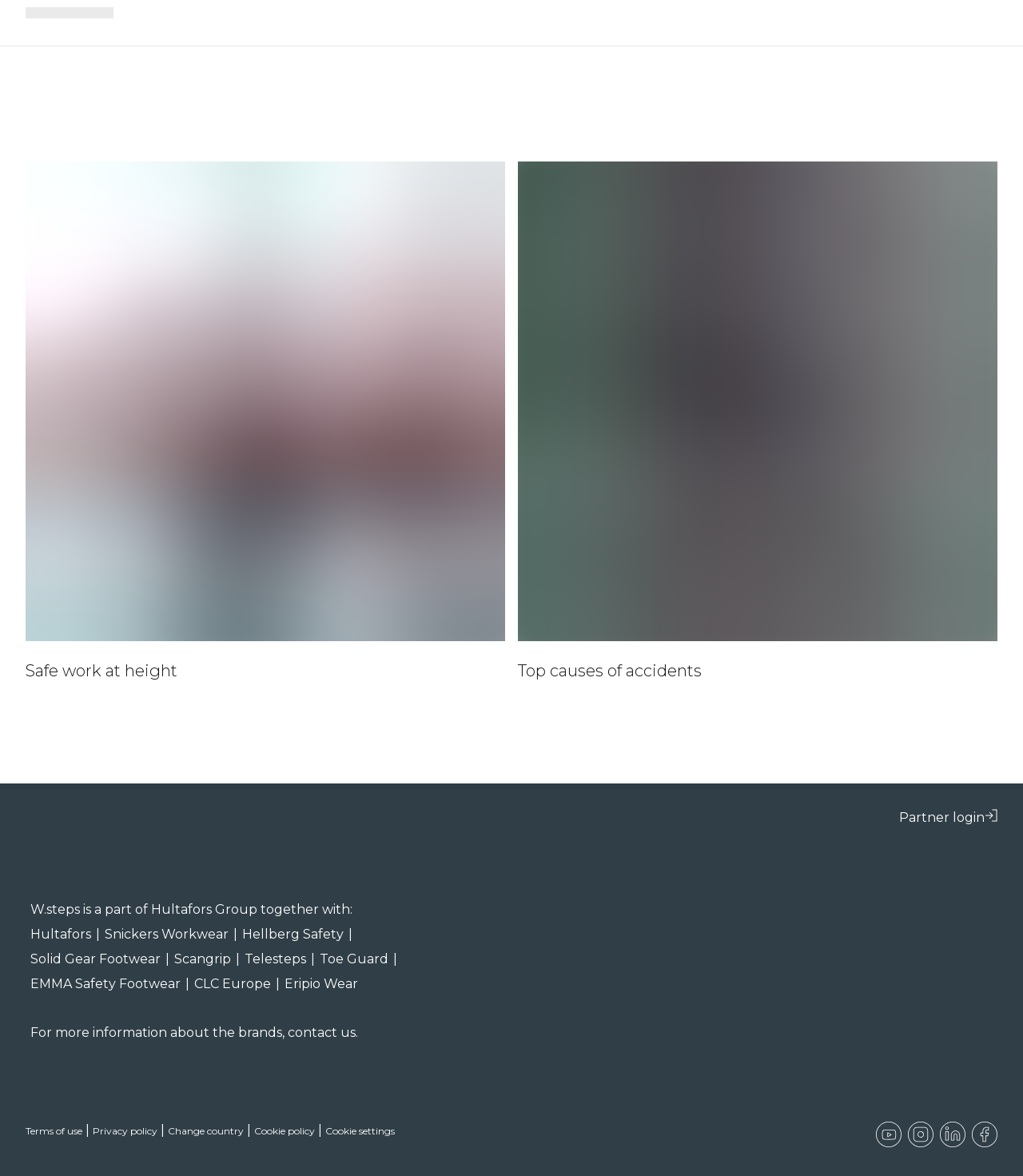Use a single word or phrase to answer the question:
What is the main topic of the webpage?

Safe work at height